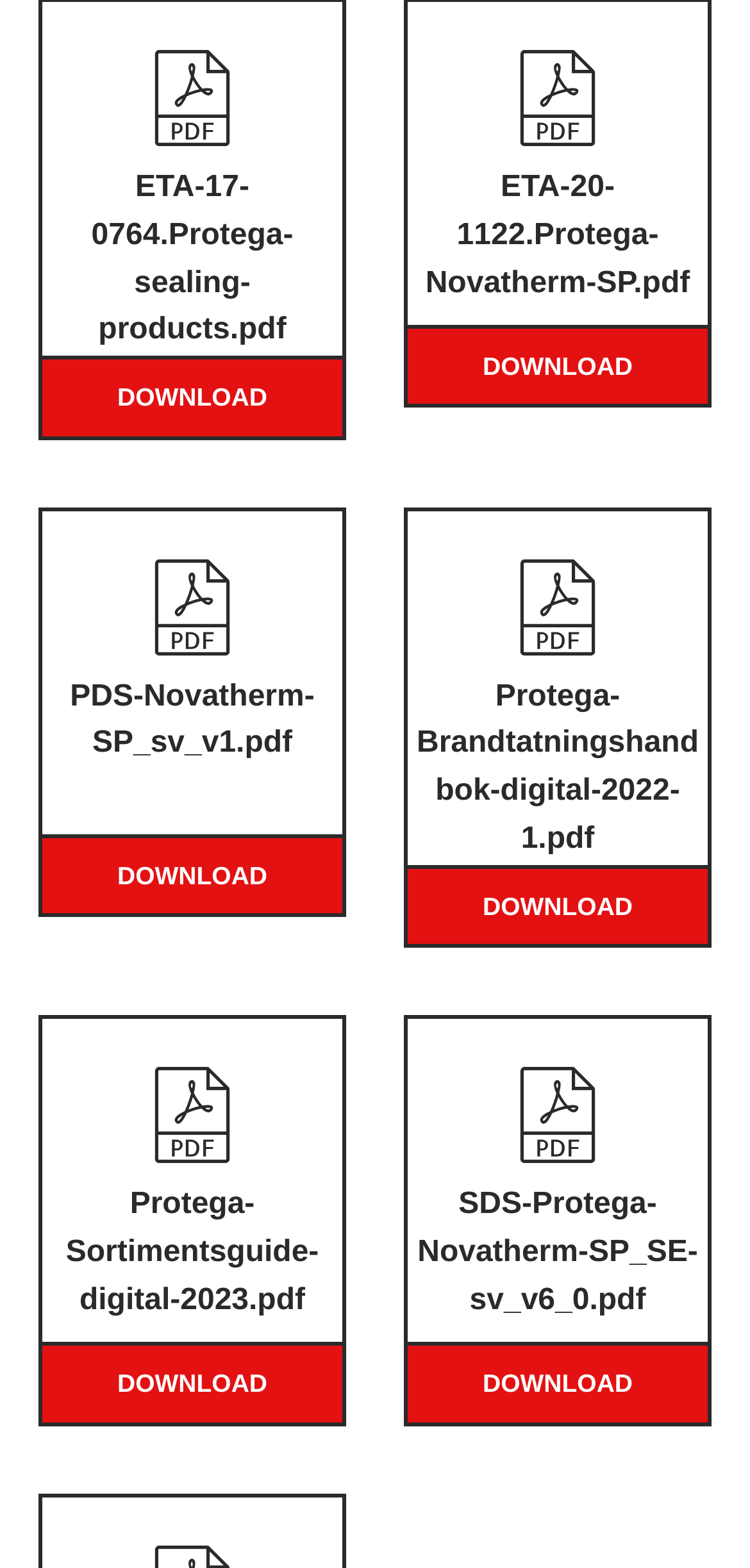Can you provide the bounding box coordinates for the element that should be clicked to implement the instruction: "Click on 'Building Your Profile'"?

None